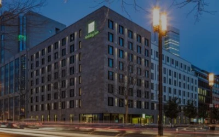What is the purpose of the prominent logo on the hotel facade?
Answer briefly with a single word or phrase based on the image.

Indicating the hotel's brand